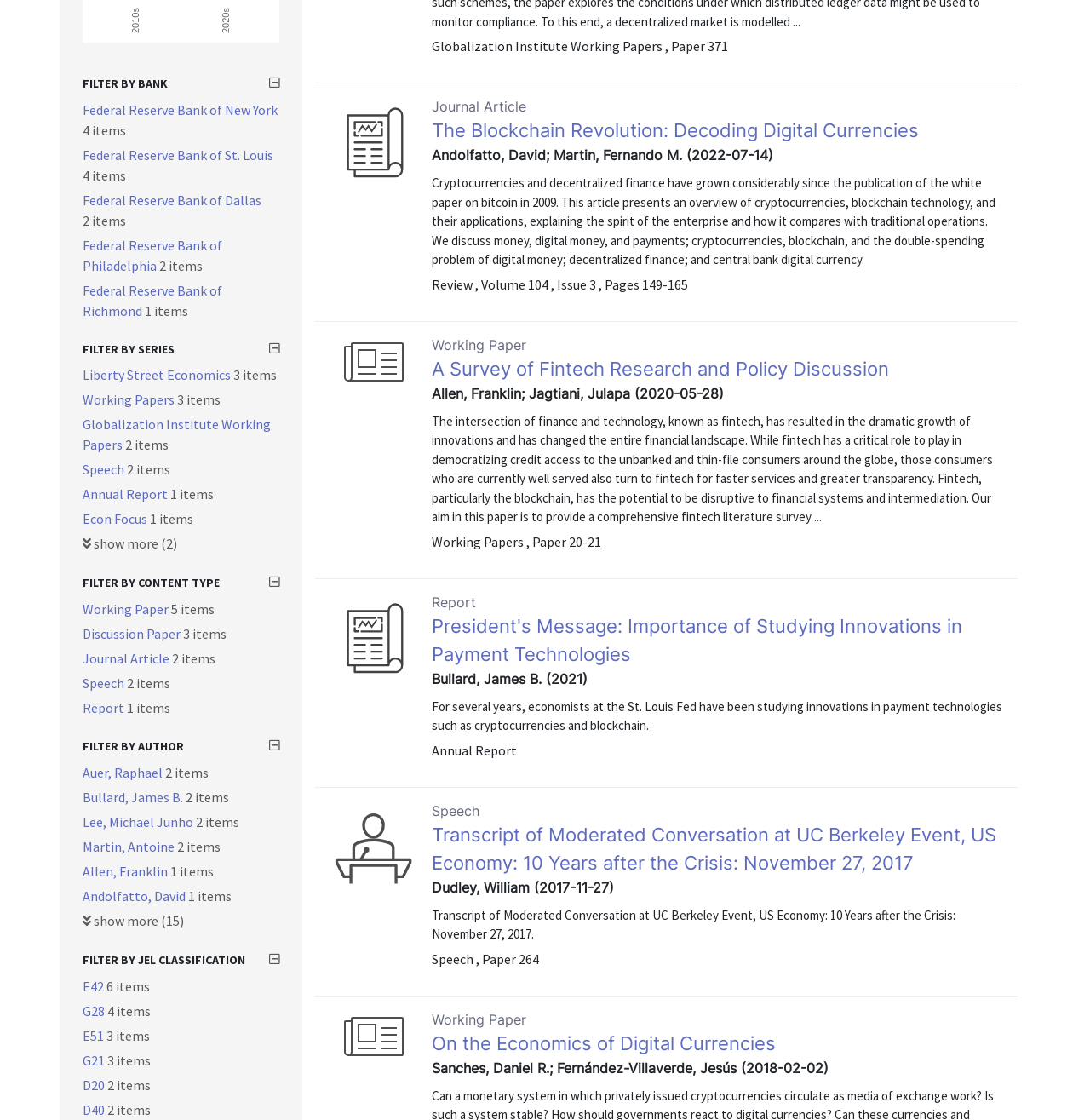Identify the bounding box for the UI element specified in this description: "Lee, Michael Junho". The coordinates must be four float numbers between 0 and 1, formatted as [left, top, right, bottom].

[0.076, 0.726, 0.18, 0.741]